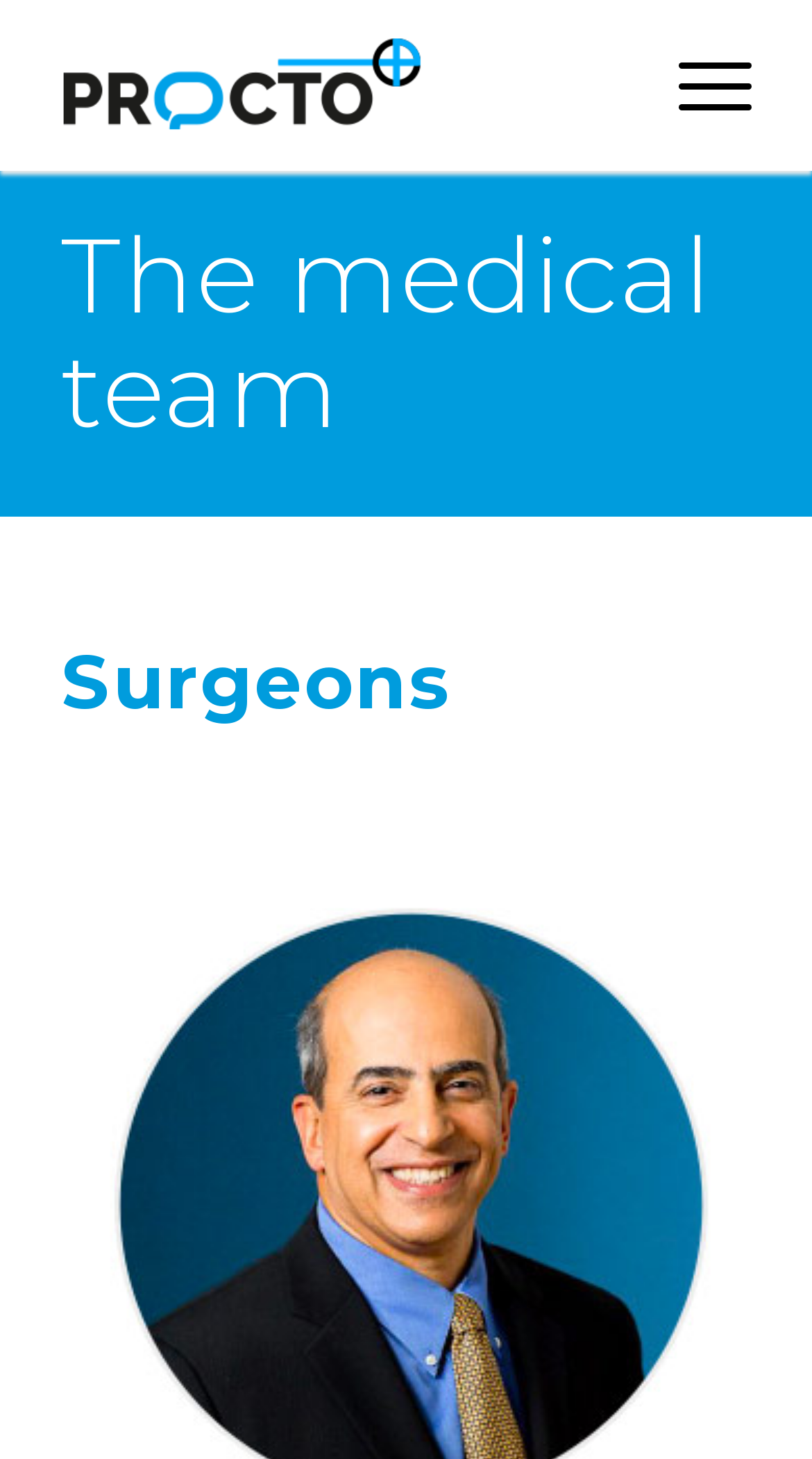What is the logo of Procto?
Using the information from the image, give a concise answer in one word or a short phrase.

Procto